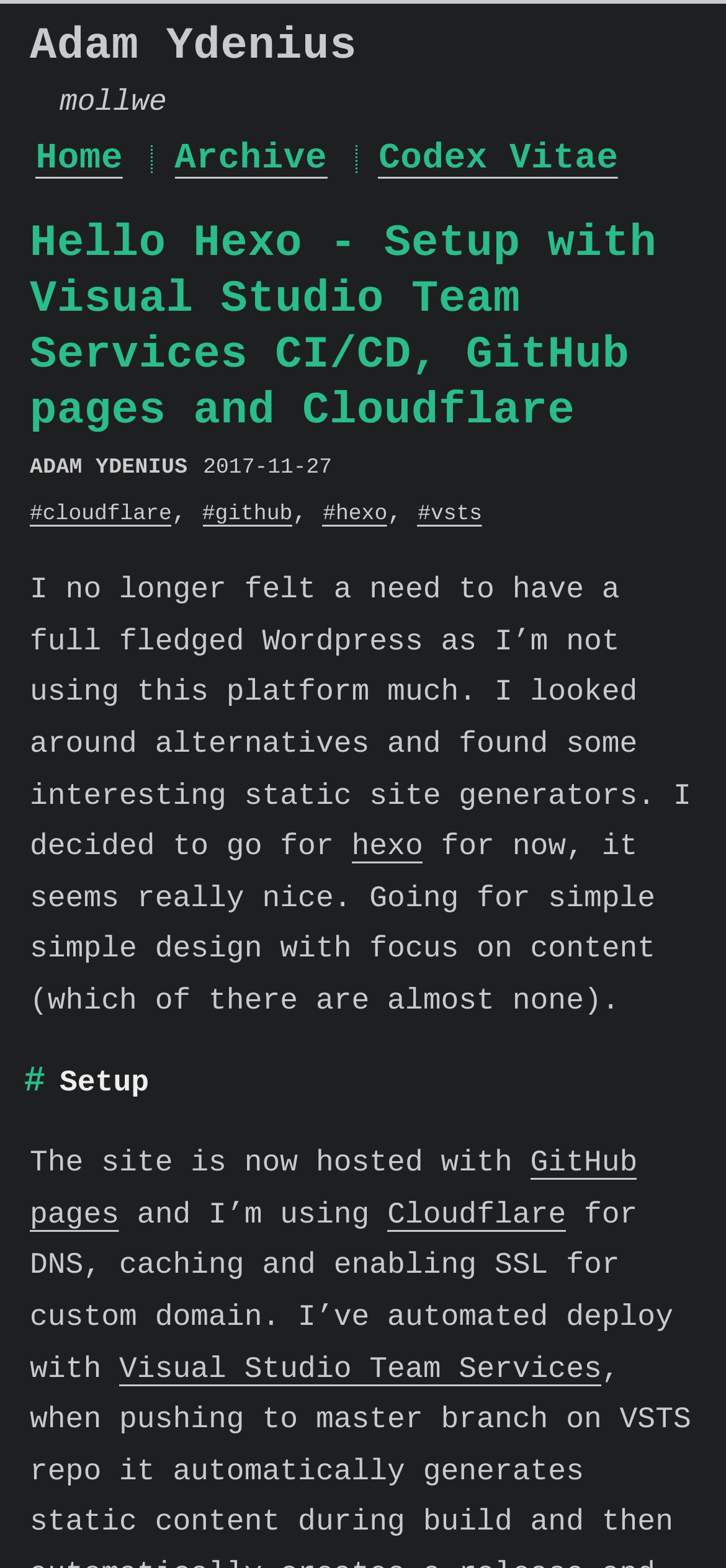What is the platform used for hosting the site?
Answer the question in a detailed and comprehensive manner.

The platform used for hosting the site is mentioned in the static text 'The site is now hosted with GitHub pages'.